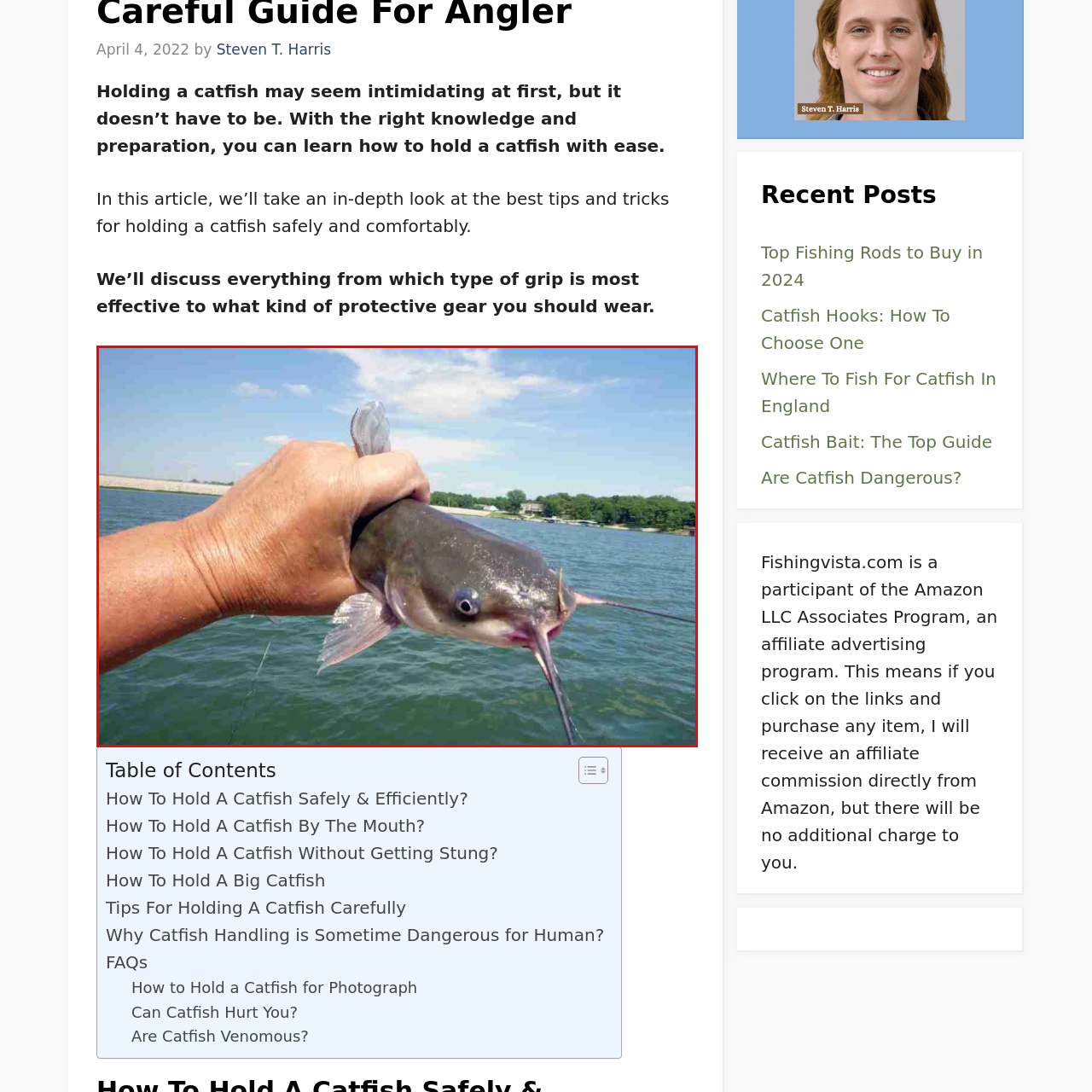Give an in-depth description of the image within the red border.

In this image, a person is holding a catfish above the water, demonstrating a technique that may appear intimidating to some. The hand gripping the fish emphasizes the importance of proper handling to ensure safety for both the angler and the catfish. The background showcases a serene blue water body and trees lining the shoreline, indicating an outdoor fishing environment. This imagery aligns with an article focusing on tips and tricks for holding catfish safely and comfortably, aimed at educating readers on effective gripping methods and protective measures.